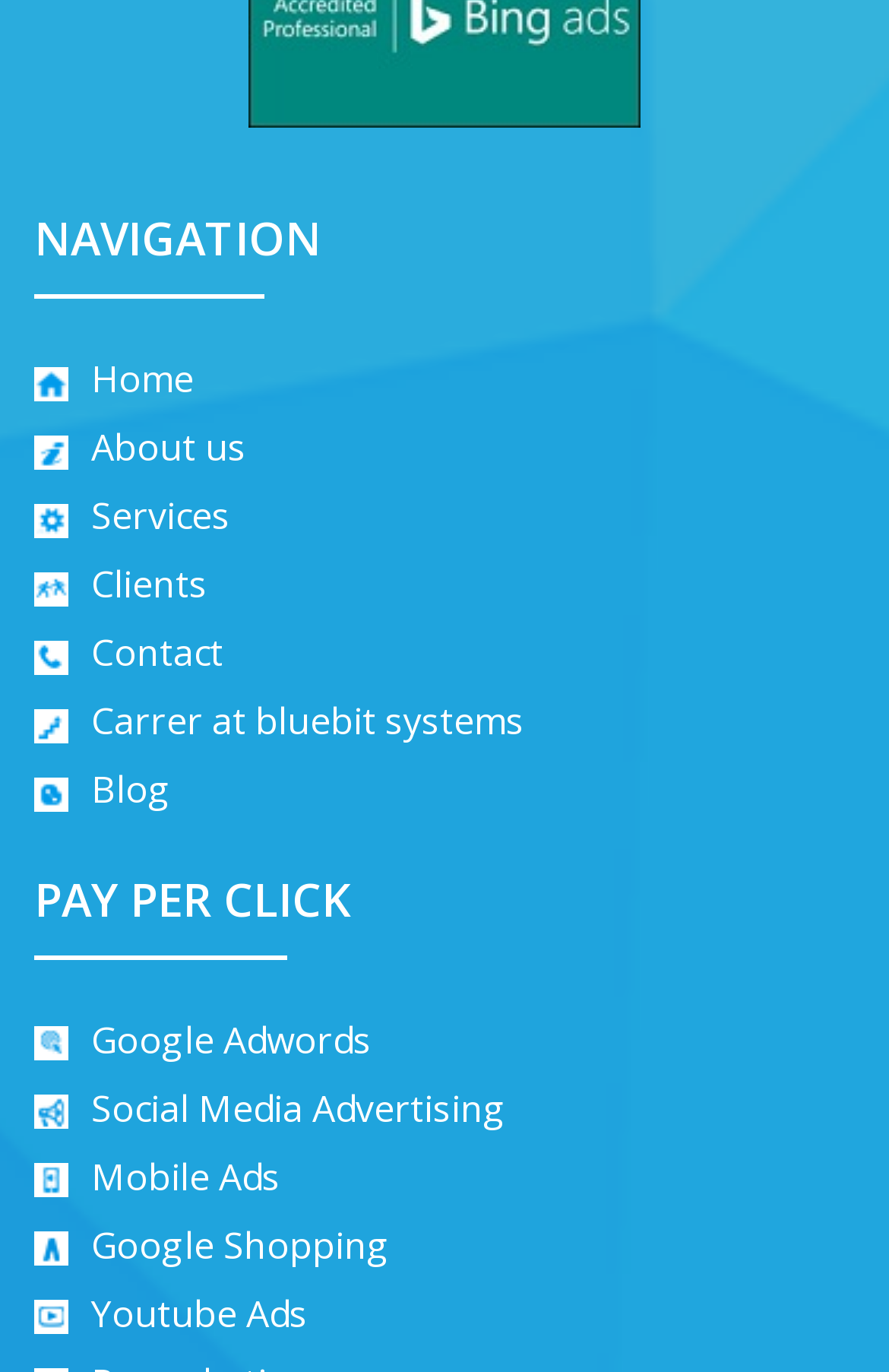Refer to the screenshot and give an in-depth answer to this question: What is the first navigation item?

The first navigation item is 'Home' because it is the first link under the 'NAVIGATION' heading, with a bounding box coordinate of [0.038, 0.258, 0.218, 0.295] and an image icon.